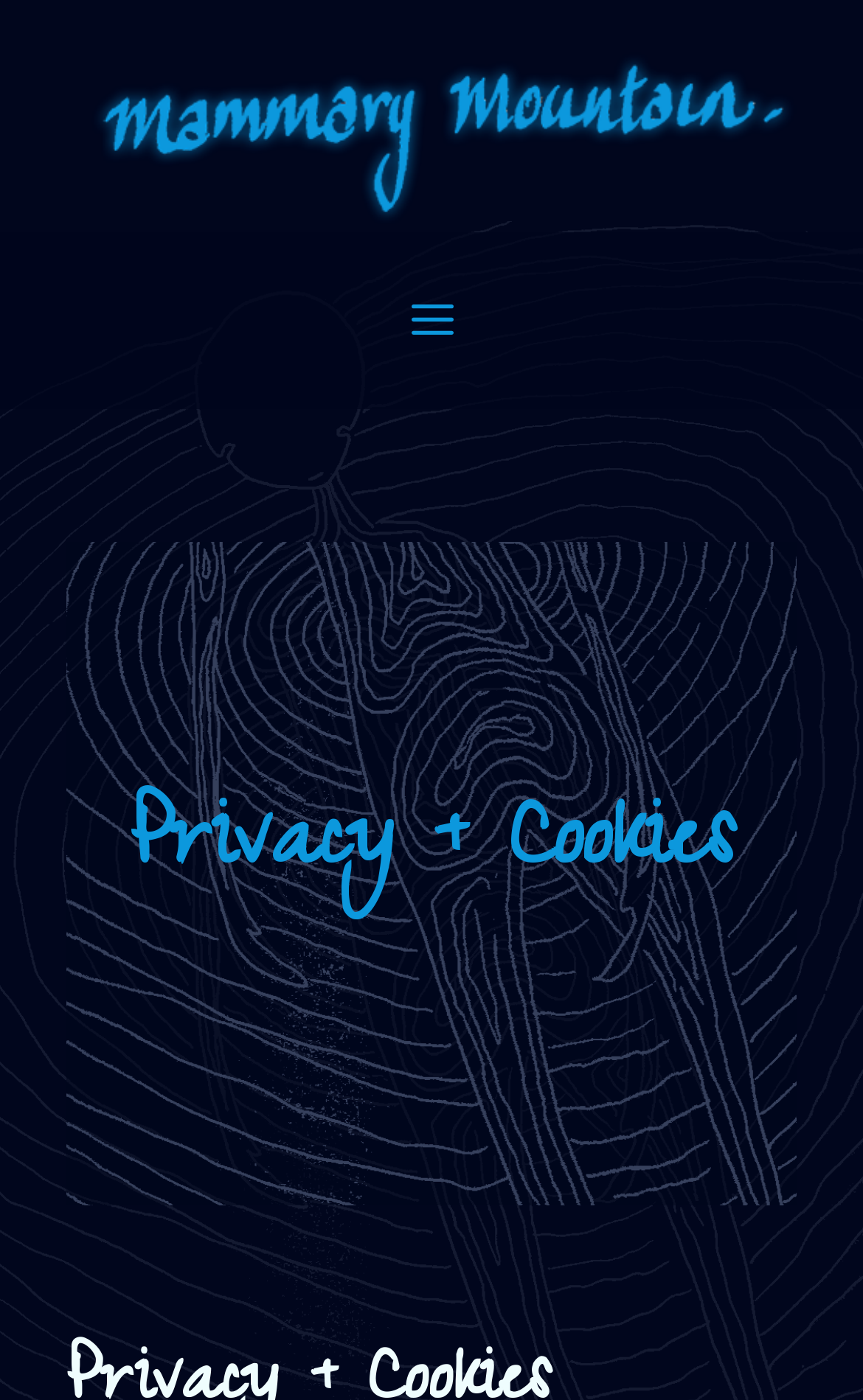Offer a detailed account of what is visible on the webpage.

The webpage is titled "Privacy | Mammary Mountain" and appears to be a landing page for a VR experience focused on breast cancer. At the top of the page, there is a banner that spans the full width, containing a link to "Mammary Mountain" with an accompanying image of the same name. The image is positioned below the link text.

Below the banner, there is a primary navigation section that also spans the full width of the page. Within this section, there is a button labeled "Menu" that, when expanded, controls a slide-out menu. The button is accompanied by an image, which is positioned below the button. Further down, there is a heading that reads "Privacy + Cookies", which is likely a section of the page that provides information on the website's privacy policy and cookie usage.

Overall, the page has a simple and clean layout, with a focus on the "Mammary Mountain" VR experience and easy access to the website's navigation and privacy information.